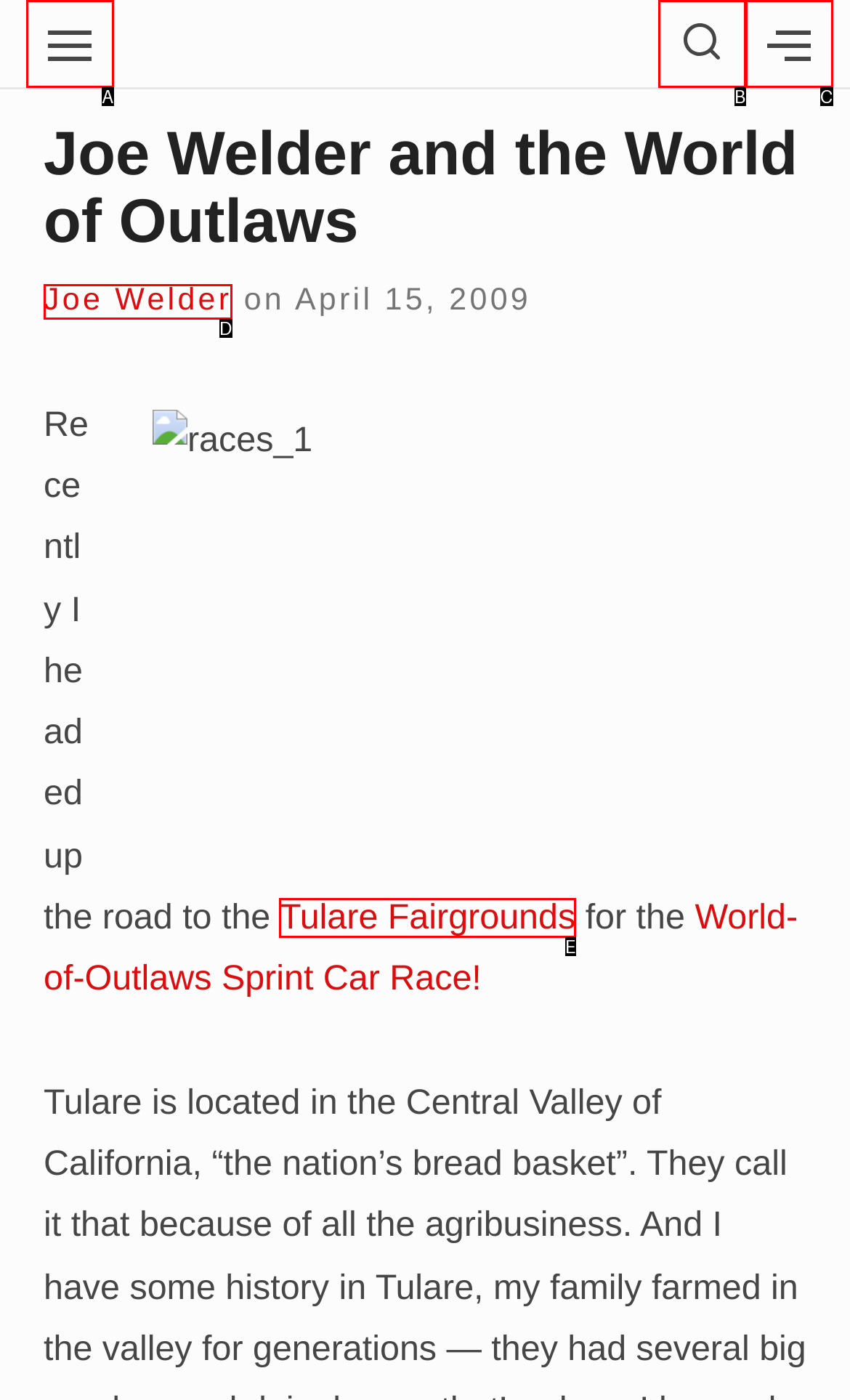Identify which HTML element aligns with the description: Joe Welder
Answer using the letter of the correct choice from the options available.

D